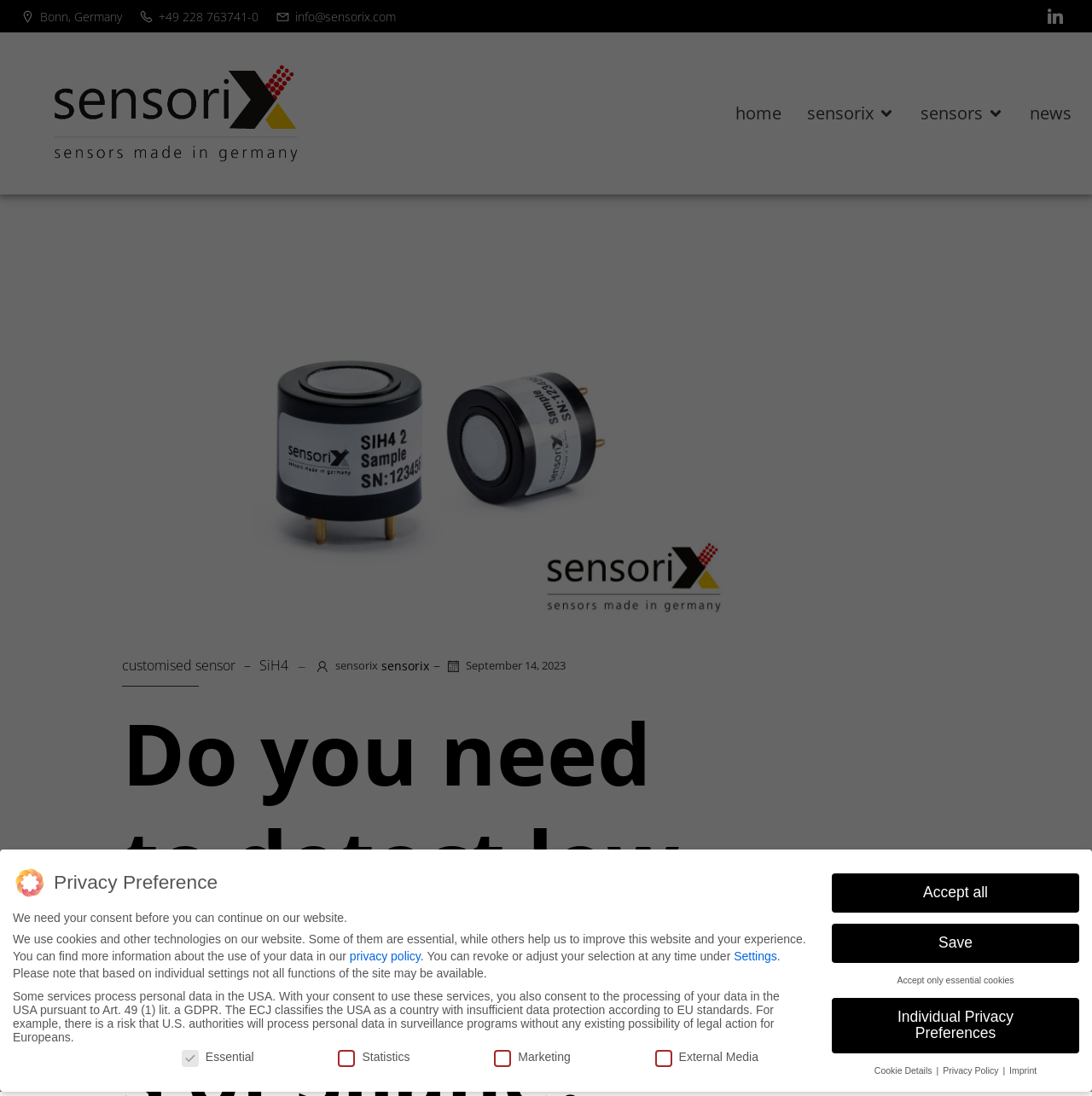Find the bounding box coordinates of the area to click in order to follow the instruction: "Contact us through Facebook".

None